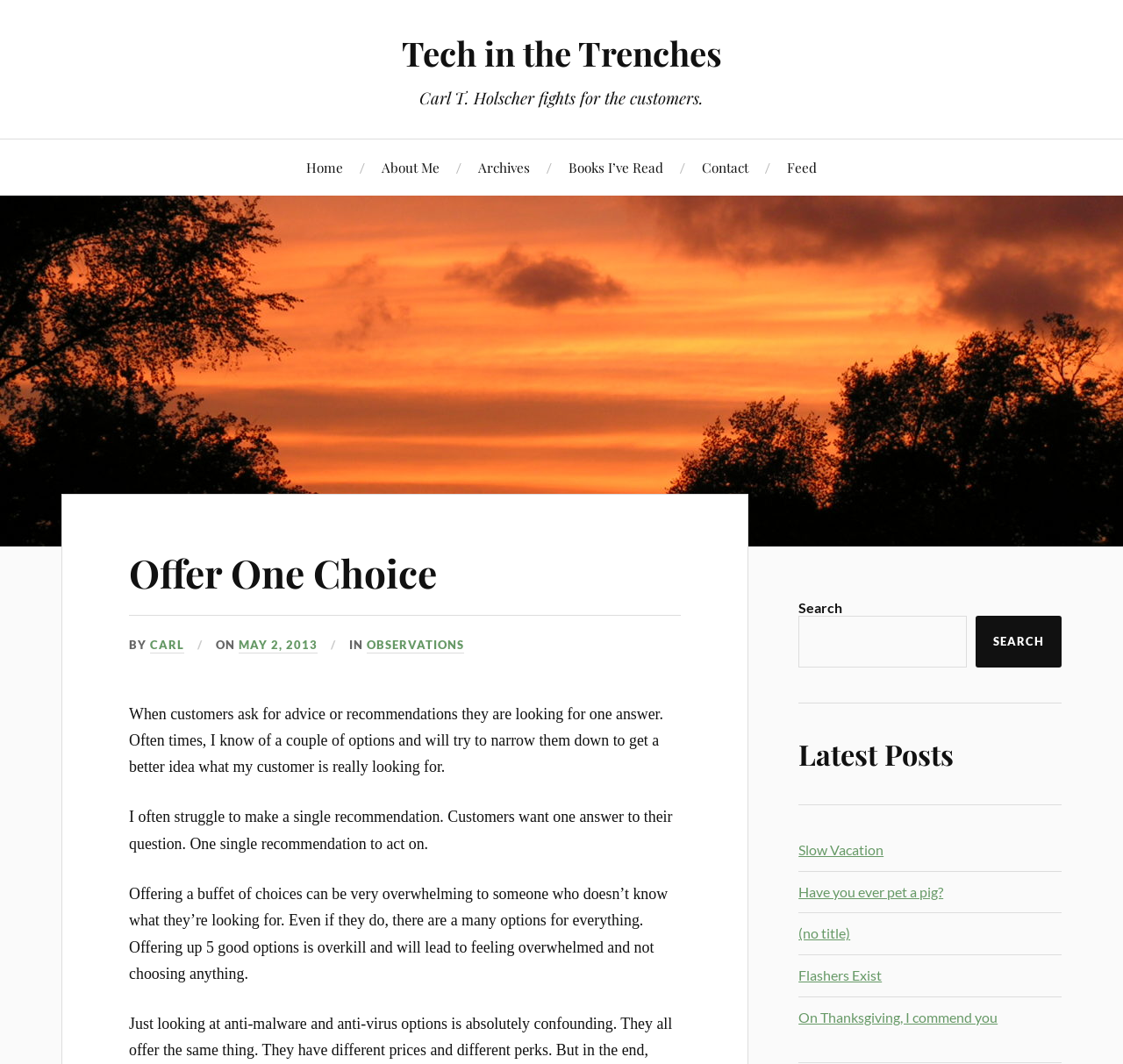Generate a comprehensive description of the contents of the webpage.

The webpage is titled "Offer One Choice – Tech in the Trenches" and has a prominent heading that reads "Carl T. Holscher fights for the customers." At the top, there is a navigation menu with links to "Home", "About Me", "Archives", "Books I’ve Read", "Contact", and "Feed". 

Below the navigation menu, there is a large figure that spans the entire width of the page. Within this figure, there is a heading that reads "Offer One Choice" and a link with the same text. Below this, there is a byline that reads "BY CARL ON MAY 2, 2013 IN OBSERVATIONS". 

The main content of the page consists of three paragraphs of text. The first paragraph explains that customers often ask for advice or recommendations and are looking for a single answer. The second paragraph describes the struggle to make a single recommendation, as customers want one answer to their question. The third paragraph discusses how offering multiple options can be overwhelming and may lead to indecision.

To the right of the main content, there is a search box with a button labeled "Search". Below the search box, there is a heading that reads "Latest Posts" and a list of five links to recent articles, including "Slow Vacation", "Have you ever pet a pig?", "(no title)", "Flashers Exist", and "On Thanksgiving, I commend you".